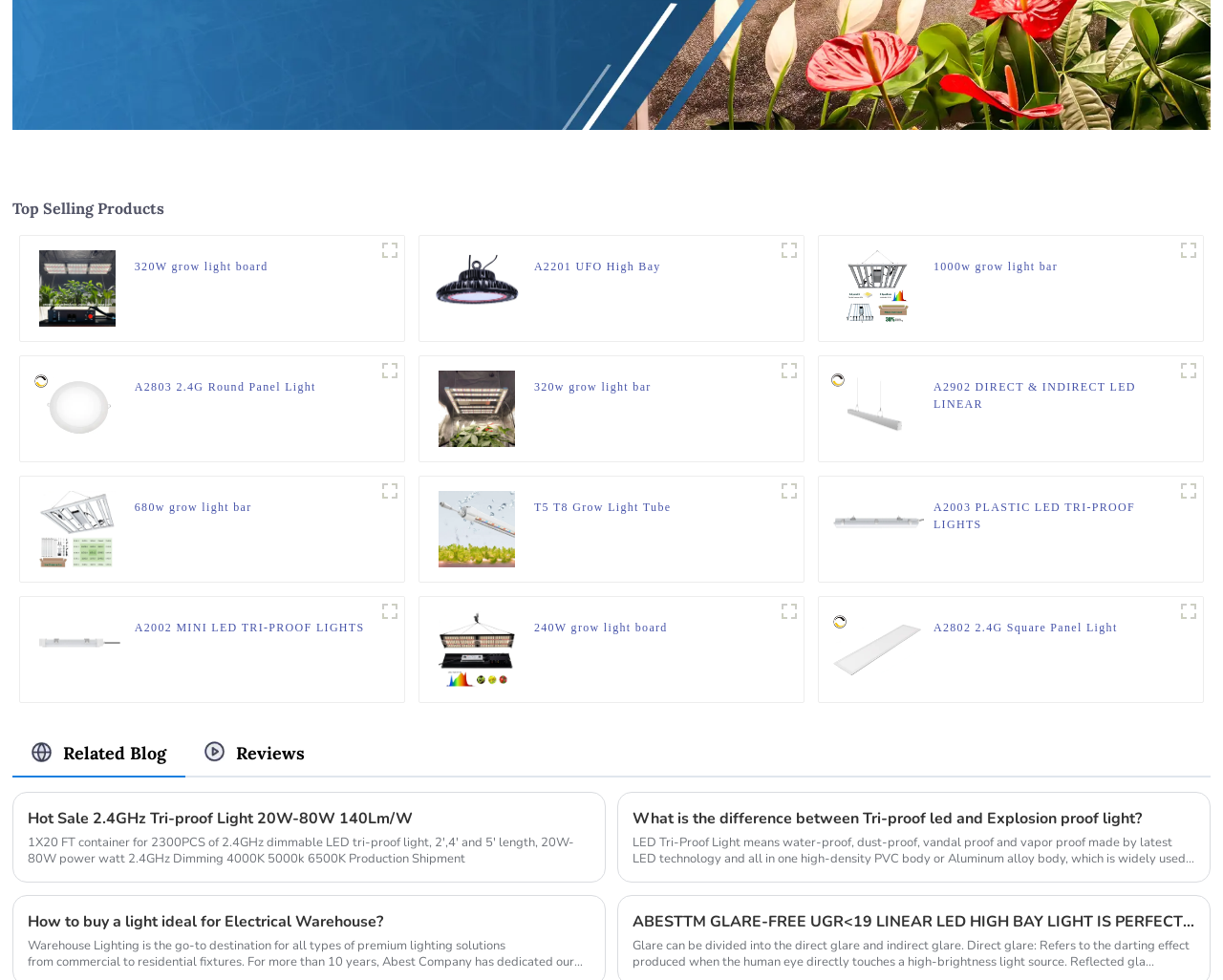Give a one-word or short phrase answer to this question: 
What is the main category of products on this webpage?

Grow lights